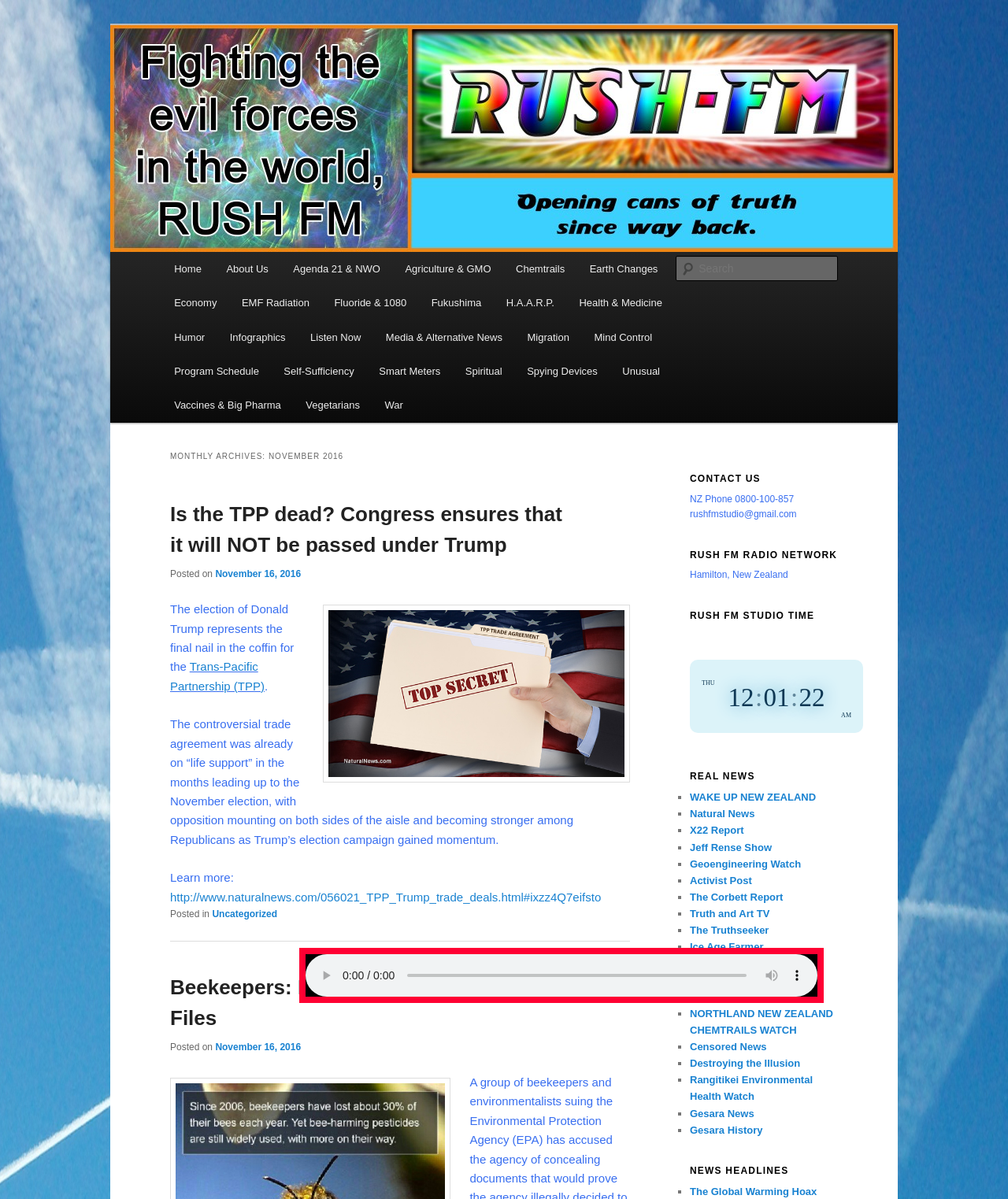Locate the bounding box coordinates of the element that should be clicked to execute the following instruction: "Contact RUSH FM".

[0.684, 0.39, 0.831, 0.41]